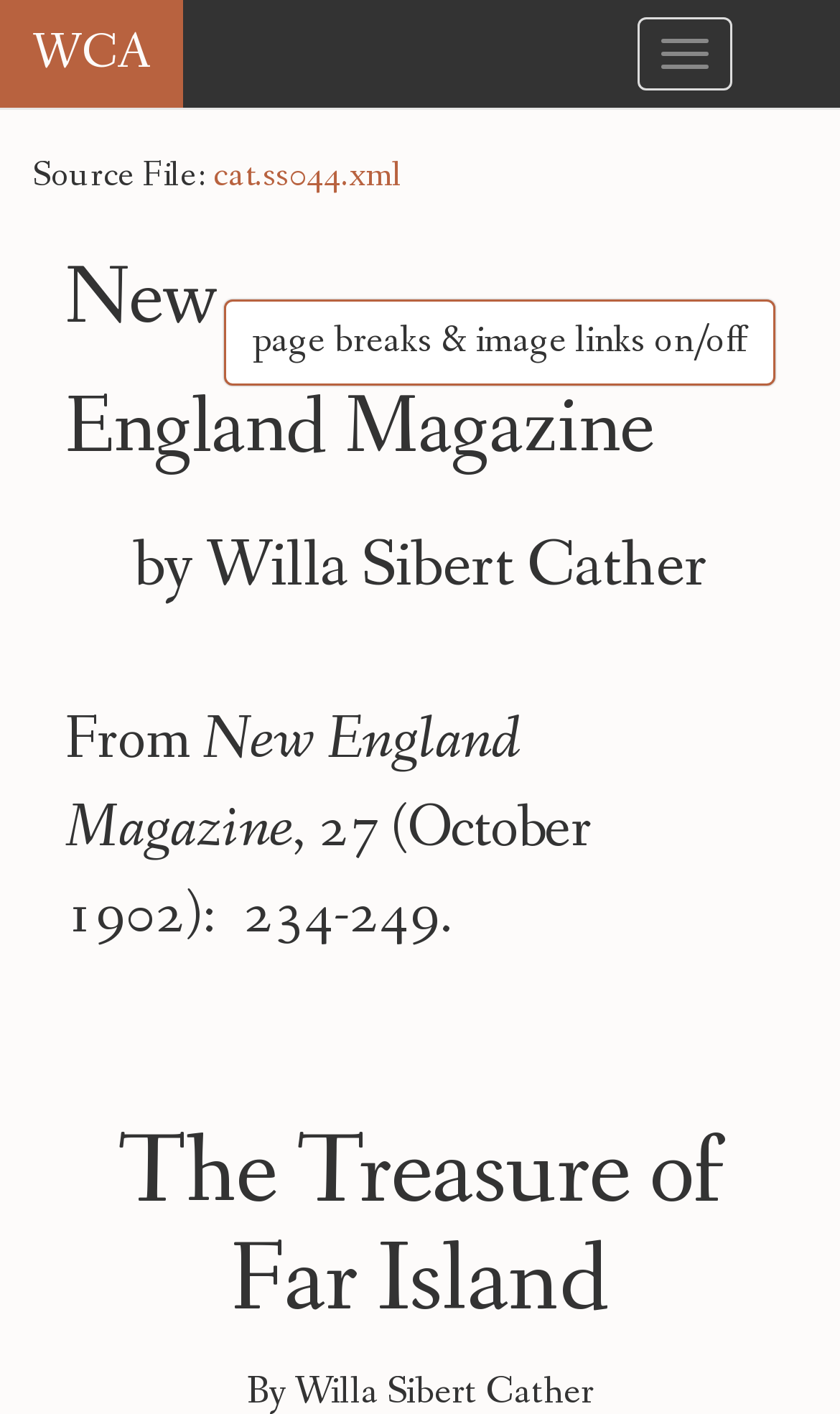Give a one-word or short phrase answer to the question: 
What is the purpose of the button 'page breaks & image links on/off'?

To toggle page breaks and image links